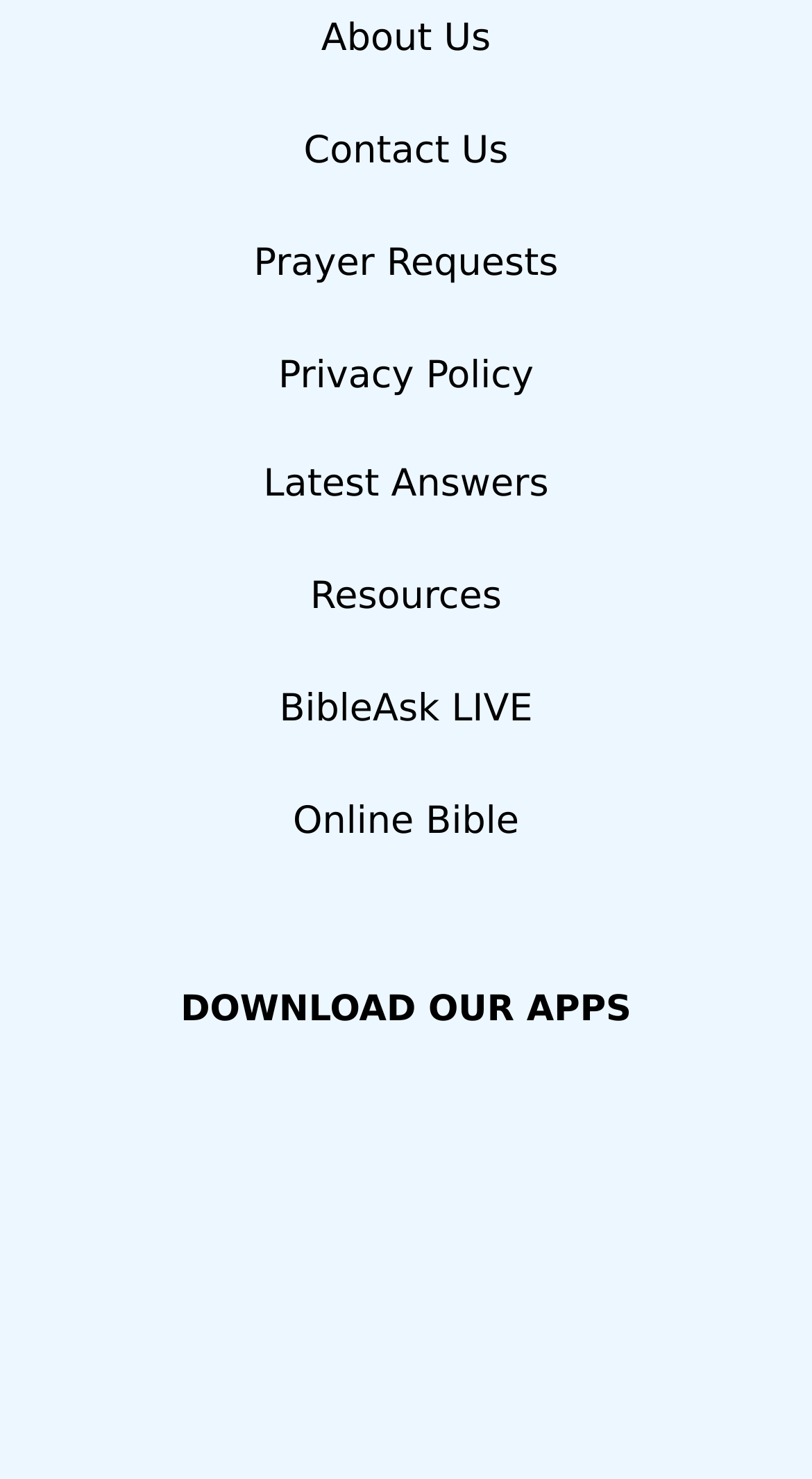Could you highlight the region that needs to be clicked to execute the instruction: "Click on About Us"?

[0.396, 0.011, 0.604, 0.041]